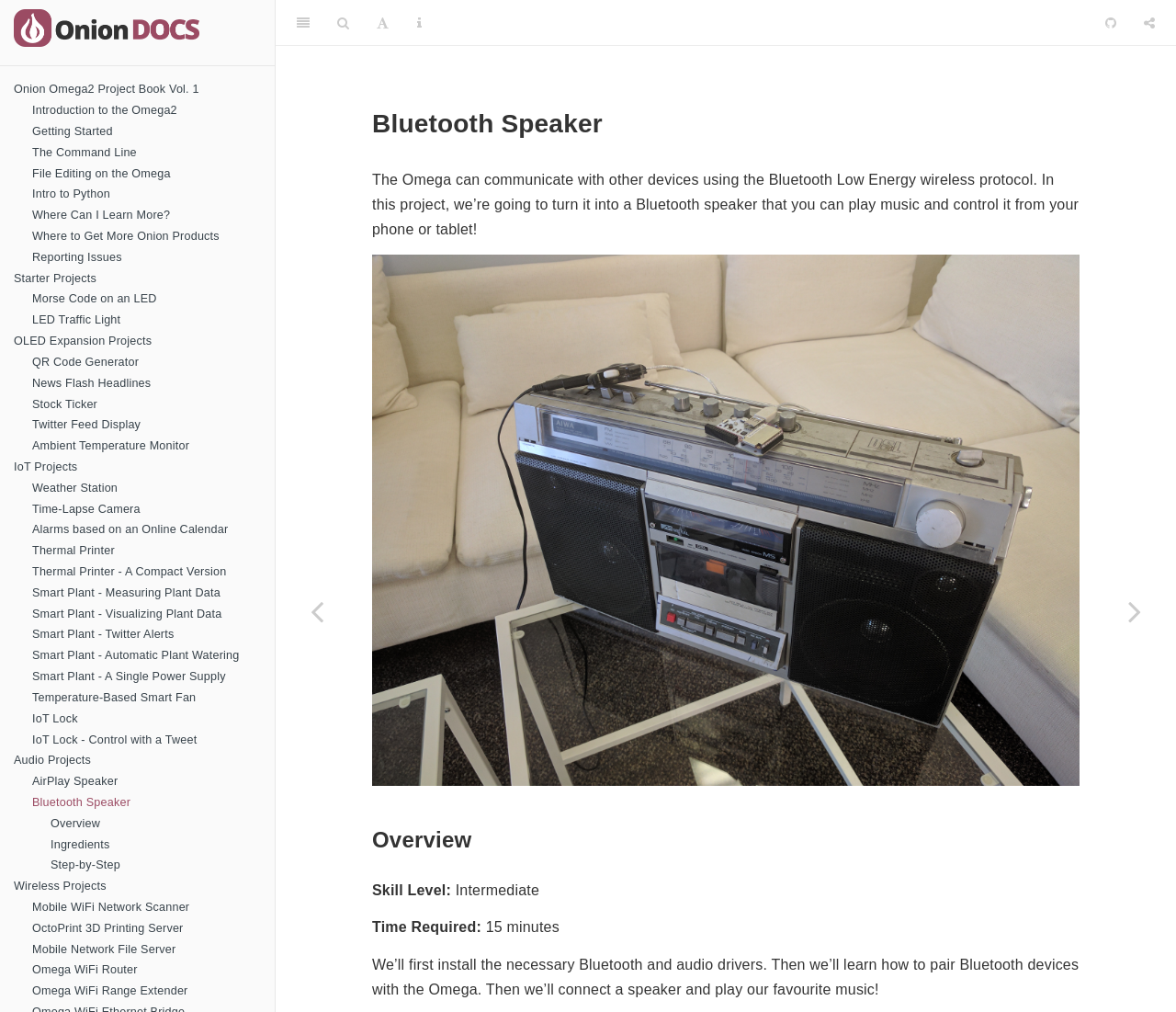Illustrate the webpage with a detailed description.

This webpage is a documentation portal for the Onion Omega2 project, specifically focusing on the Bluetooth Speaker project. At the top, there is a heading "Onion Omega2 Project Book Vol. 1" with a link to the same title. Below it, there is a brief introduction to the Bluetooth Speaker project, explaining that it enables the Omega to communicate with other devices using Bluetooth Low Energy and turn it into a Bluetooth speaker.

On the left side, there is a navigation menu with links to various sections, including "Introduction to the Omega2", "Getting Started", "The Command Line", and many more. These links are stacked vertically, with the topmost link being "Introduction to the Omega2" and the bottommost link being "Toggle Sidebar".

On the right side, there are several links to social media and other resources, including "Search", "Share", "Github", and "Font Settings". These links are positioned horizontally, with "Search" on the left and "Font Settings" on the right.

In the main content area, there is a detailed description of the Bluetooth Speaker project, including an image of the completed project. The text explains the project's objectives, including installing Bluetooth and audio drivers, pairing Bluetooth devices, and connecting a speaker to play music. The project's details are divided into sections, including "Overview", "Ingredients", "Step-by-Step", and more.

Overall, the webpage is a comprehensive resource for users working on the Onion Omega2 project, providing detailed documentation and guides for various projects, including the Bluetooth Speaker project.